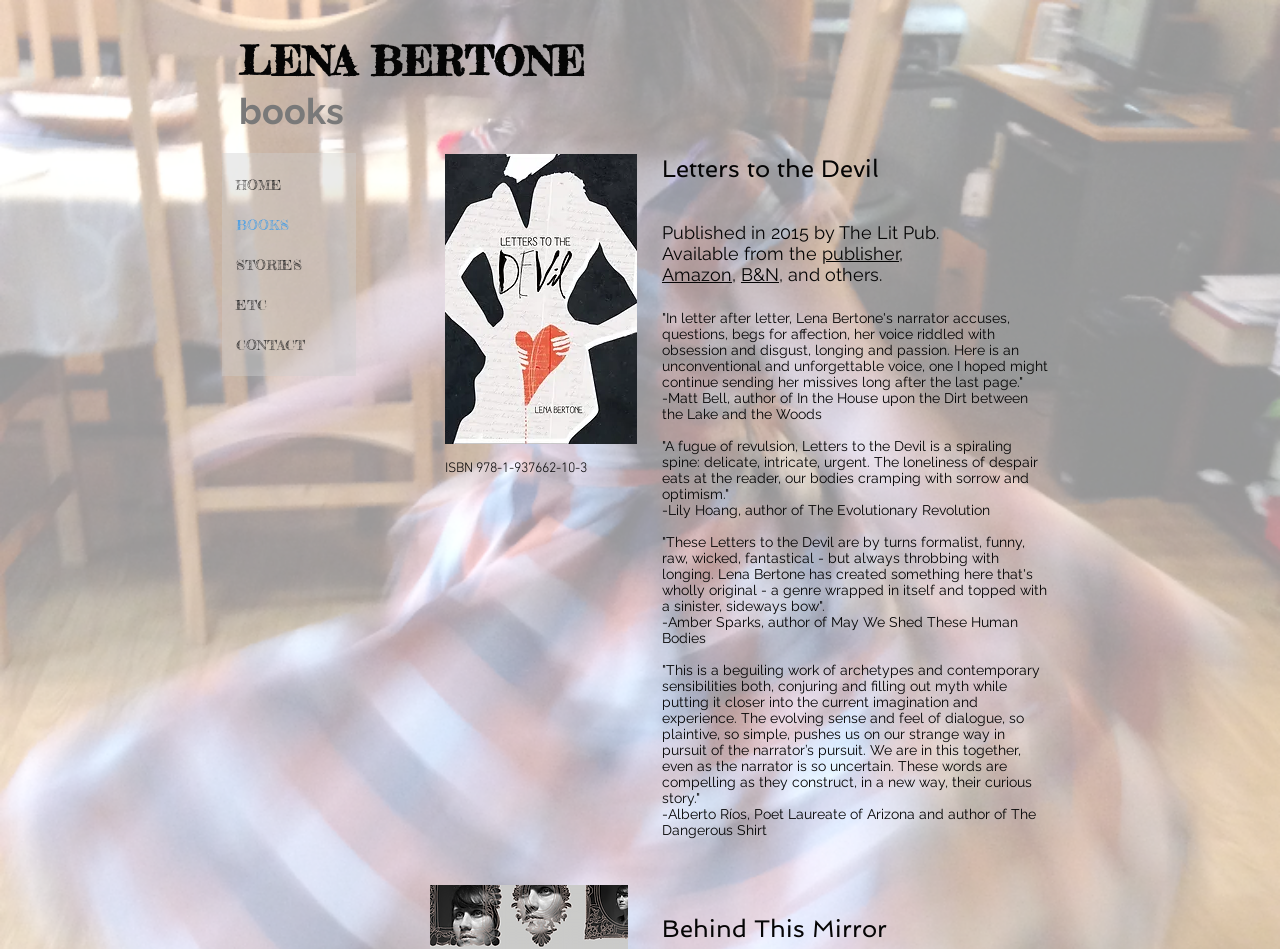Construct a thorough caption encompassing all aspects of the webpage.

The webpage is about the author Lena Bertone, specifically showcasing her book "Letters to the Devil". At the top, there is a heading with the author's name "LENA BERTONE" followed by a smaller heading "books". Below these headings, there is an image of the book cover "Letters_to_the_Devil_-_Lena_Bertone.jpg" on the left, and a heading "Letters to the Devil" on the right.

Underneath the image and the heading, there is a block of text describing the book, including the publication details and availability. The text is divided into several paragraphs, with quotes from various authors praising the book. These quotes are attributed to the authors, including Matt Bell, Lily Hoang, Amber Sparks, and Alberto Ríos.

On the right side of the page, there is a navigation menu with links to other sections of the website, including "HOME", "BOOKS", "STORIES", "ETC", and "CONTACT". 

At the bottom of the page, there is another heading "Behind This Mirror", which seems to be a separate section or another book by the author.